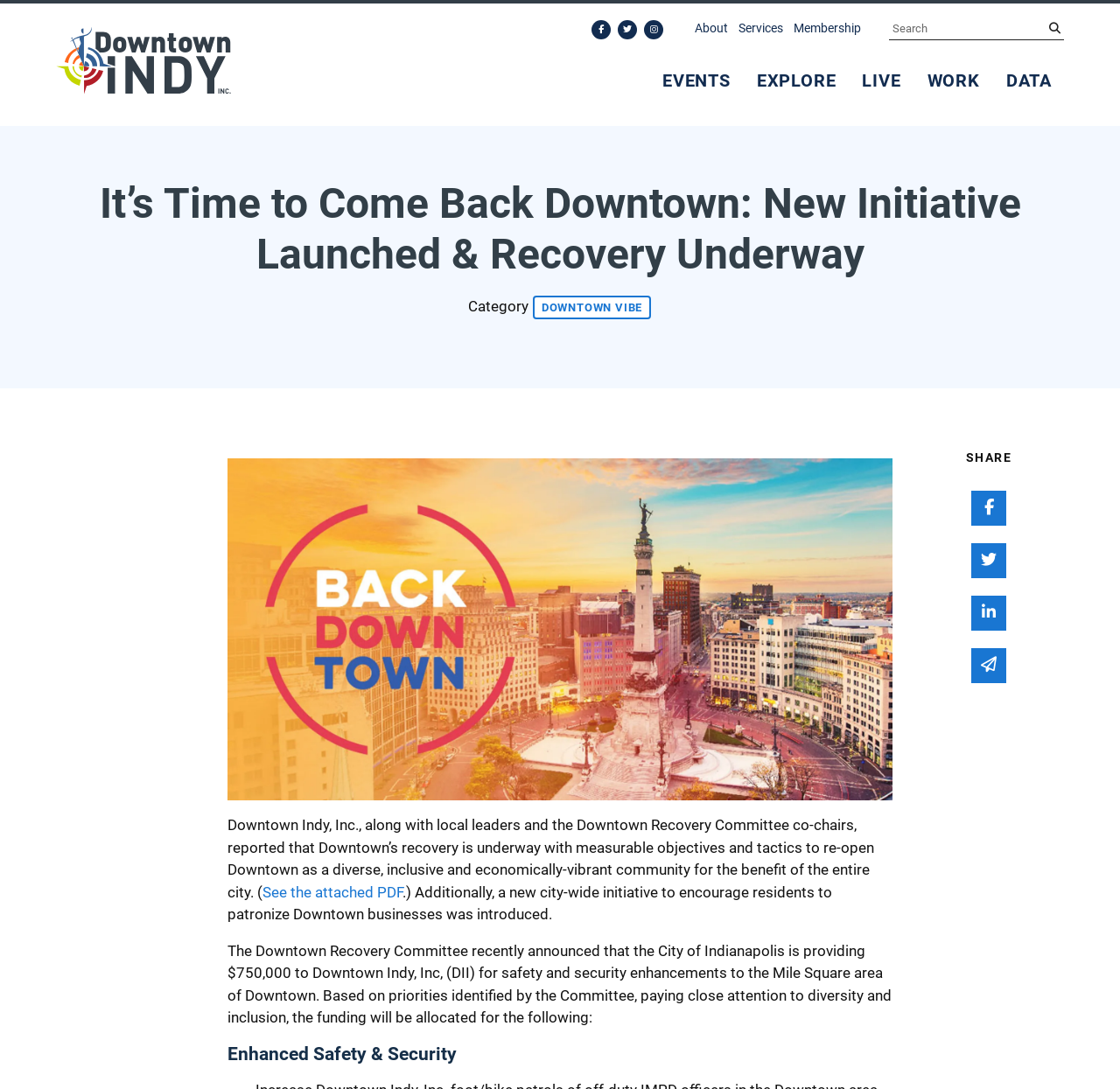Determine the main heading text of the webpage.

It’s Time to Come Back Downtown: New Initiative Launched & Recovery Underway